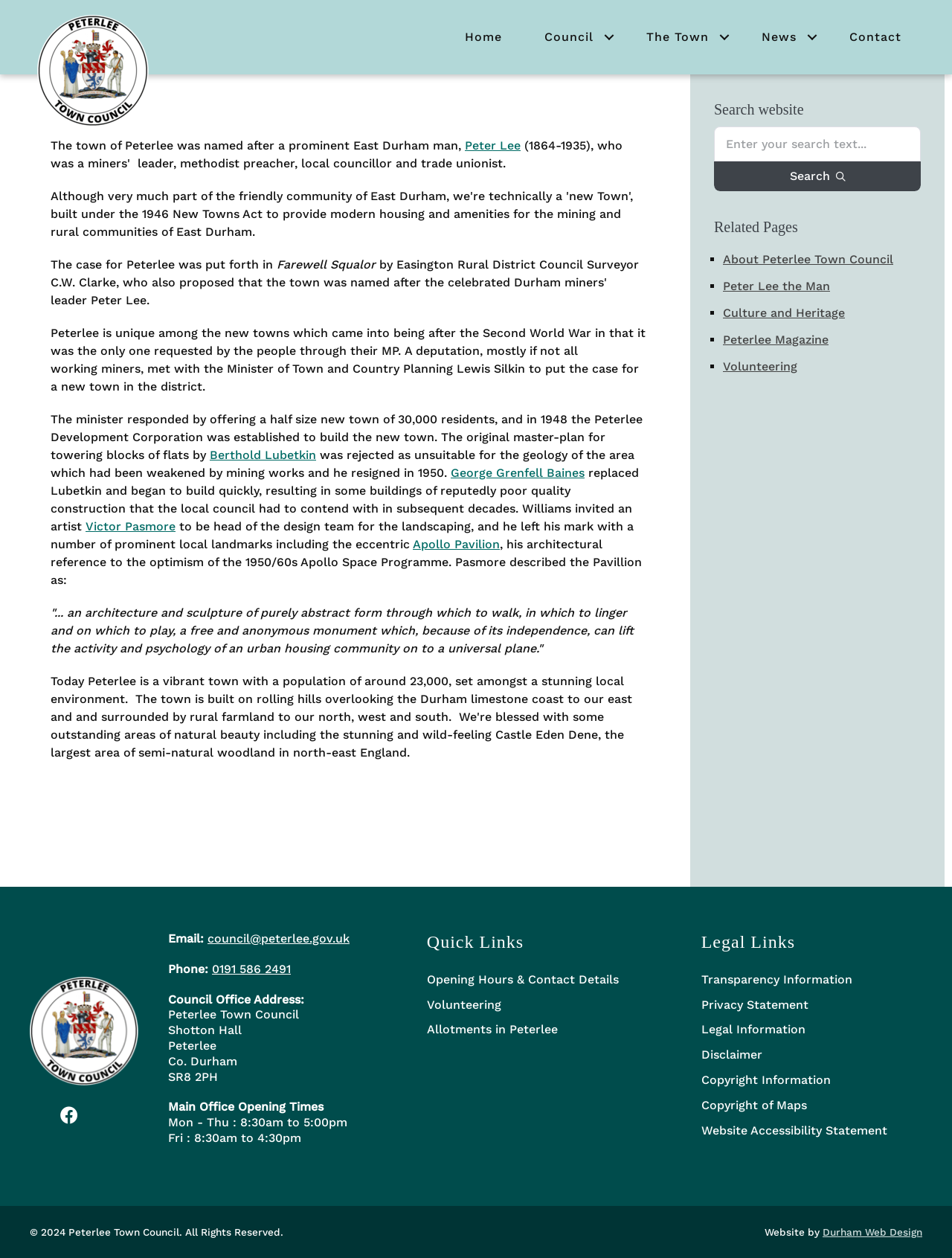Carefully examine the image and provide an in-depth answer to the question: What is the phone number of the council office?

The answer can be found in the contact information section at the bottom of the webpage, where the phone number is listed as 'Phone: 0191 586 2491'.